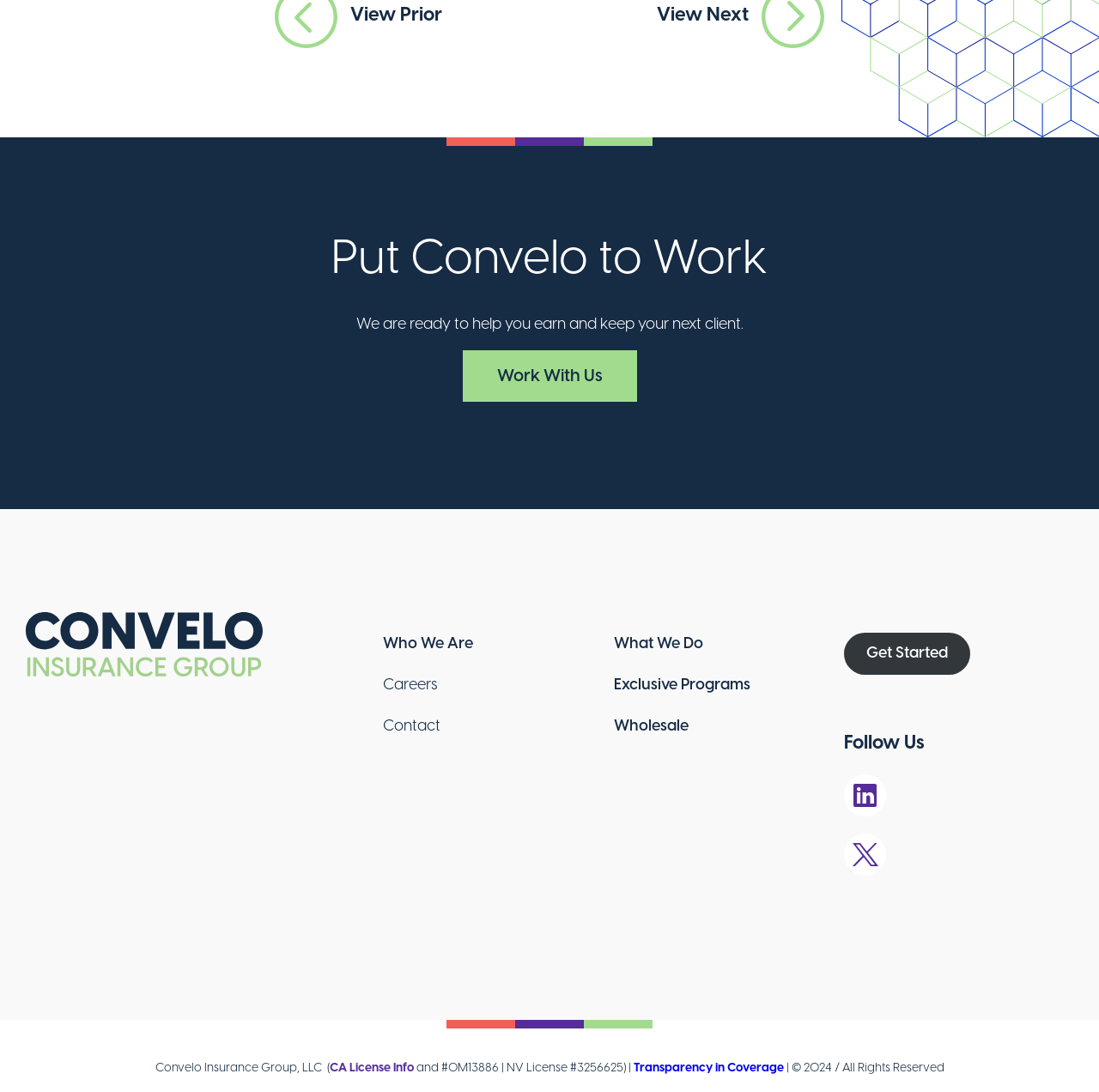How many social media links are available?
Give a one-word or short-phrase answer derived from the screenshot.

2